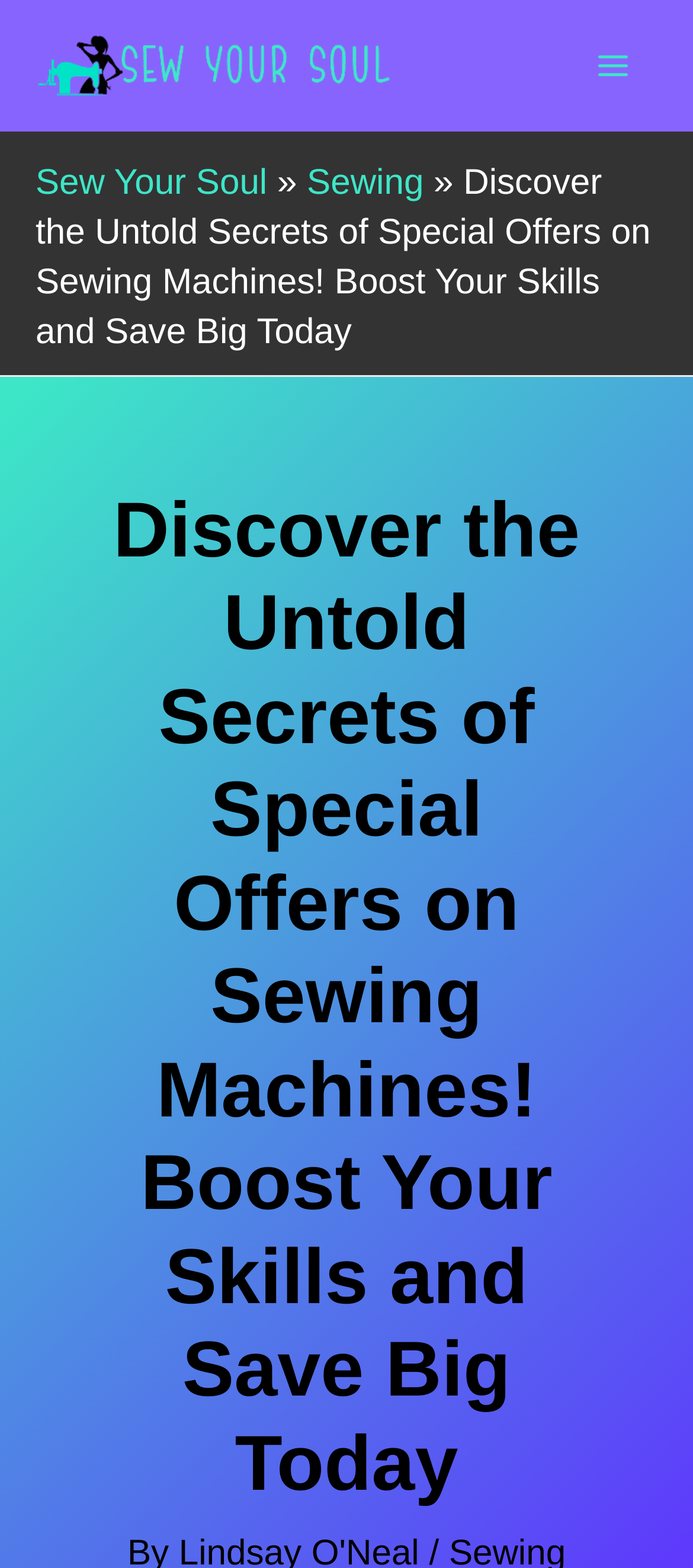Refer to the image and offer a detailed explanation in response to the question: What is the name of the website?

The name of the website can be determined by looking at the link element with the text 'Sew Your Soul' at the top of the page, which is likely the logo or title of the website.